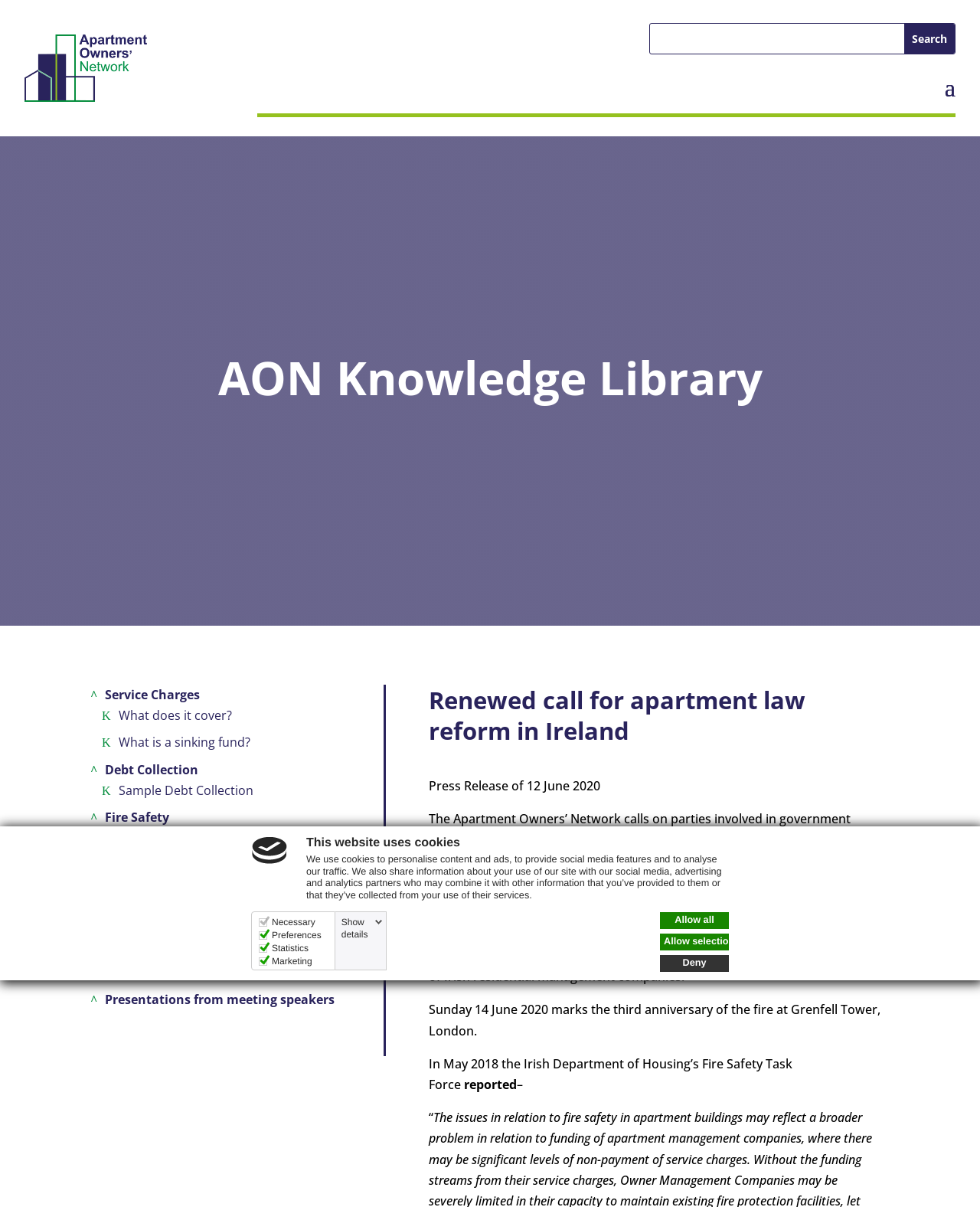Answer with a single word or phrase: 
What is the anniversary marked on June 20?

Publication of a report